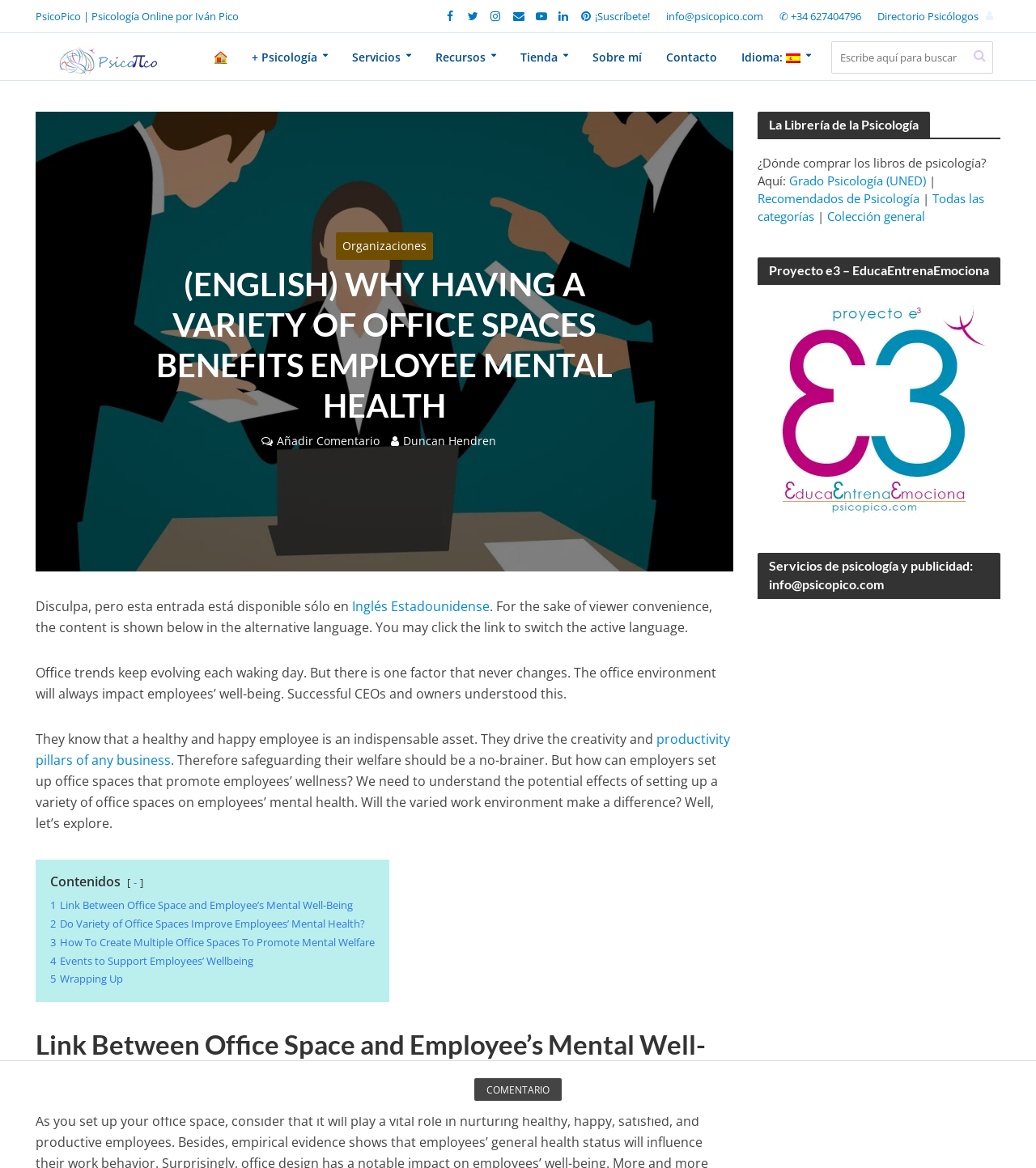Please find the bounding box coordinates of the element that must be clicked to perform the given instruction: "Read the article about office spaces and employee mental health". The coordinates should be four float numbers from 0 to 1, i.e., [left, top, right, bottom].

[0.137, 0.226, 0.605, 0.364]